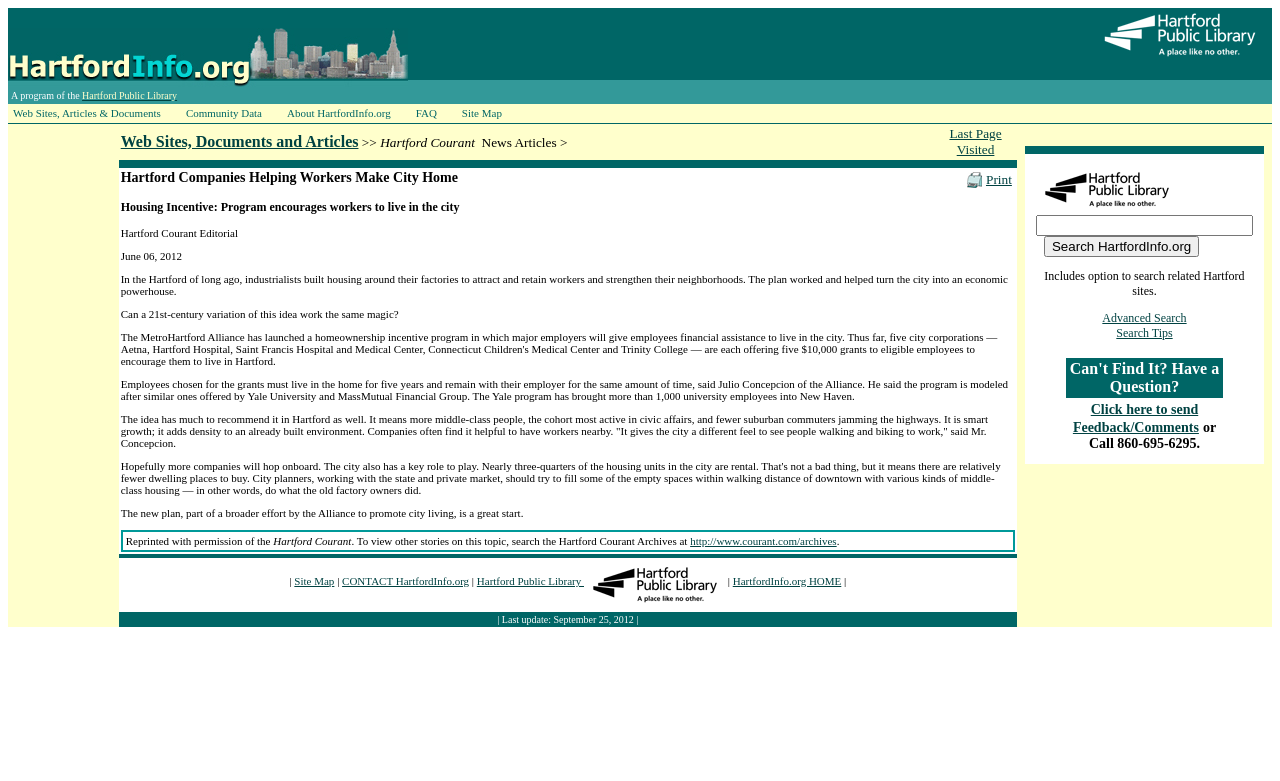How many grants are each of the five city corporations offering?
Look at the image and answer the question using a single word or phrase.

five $10,000 grants